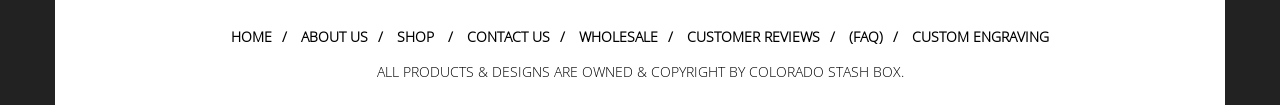Refer to the screenshot and answer the following question in detail:
How many menu items are there?

I counted the number of link elements with text starting with a capital letter, which are typically used as menu items. There are 7 such elements: 'HOME/', 'ABOUT US/', 'SHOP /', 'CONTACT US/', 'WHOLESALE/', 'CUSTOMER REVIEWS/', and 'CUSTOM ENGRAVING'.